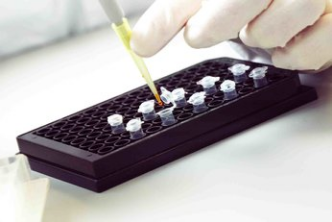What is the shape of the plate?
Please provide a comprehensive and detailed answer to the question.

The plate that holds the small sample tubes is hexagonal in shape, which allows for a well-structured grid arrangement of the tubes.